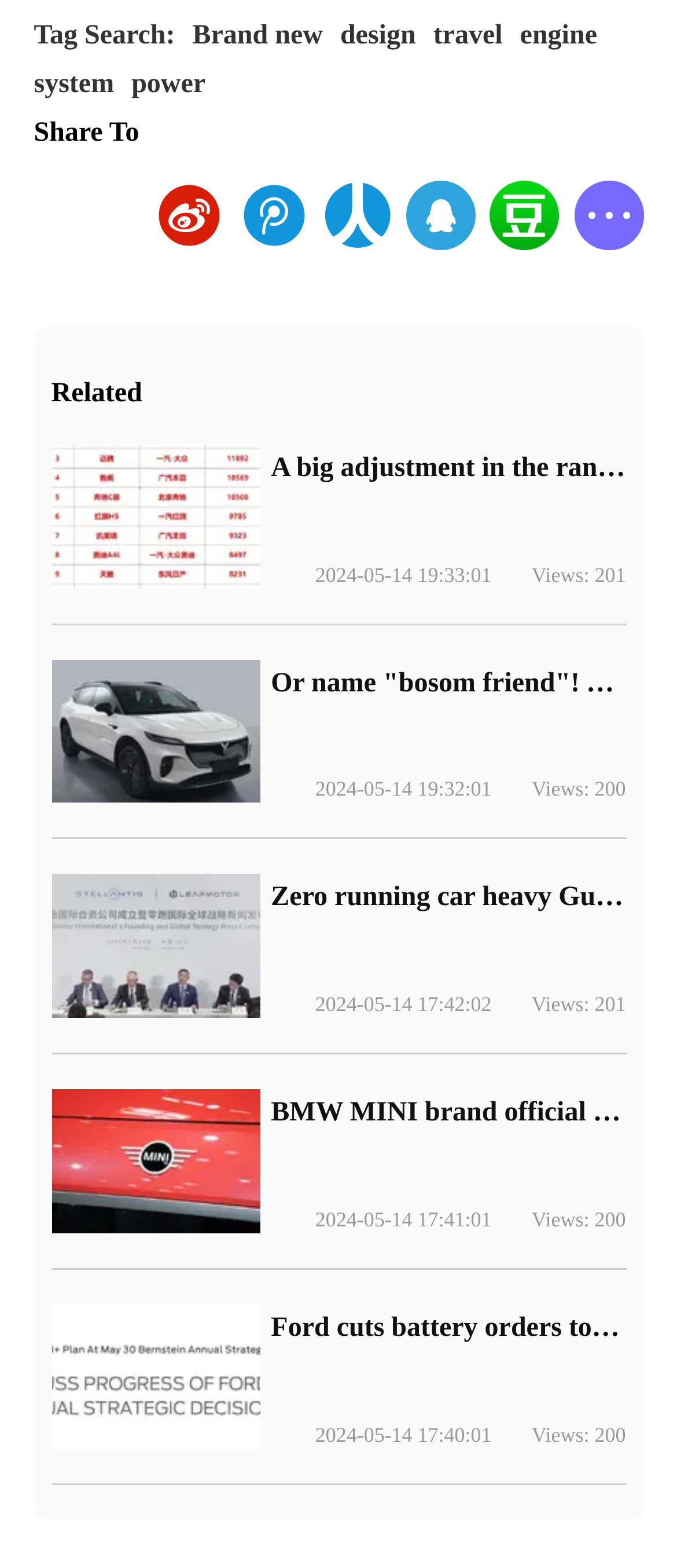What is the latest date of article publication?
Answer the question with a single word or phrase derived from the image.

2024-05-14